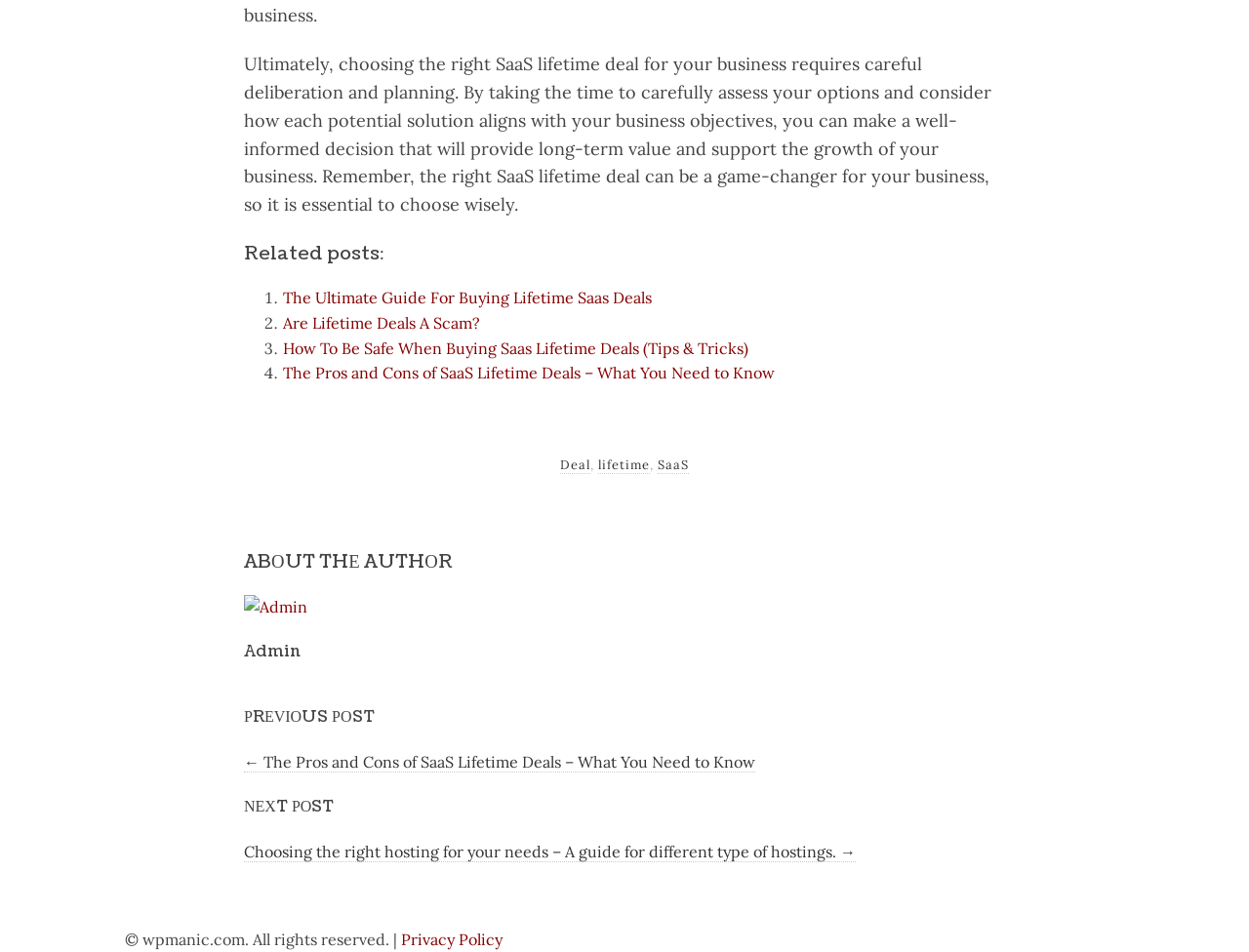Please locate the bounding box coordinates of the region I need to click to follow this instruction: "Learn about the pros and cons of SaaS lifetime deals".

[0.227, 0.381, 0.62, 0.402]